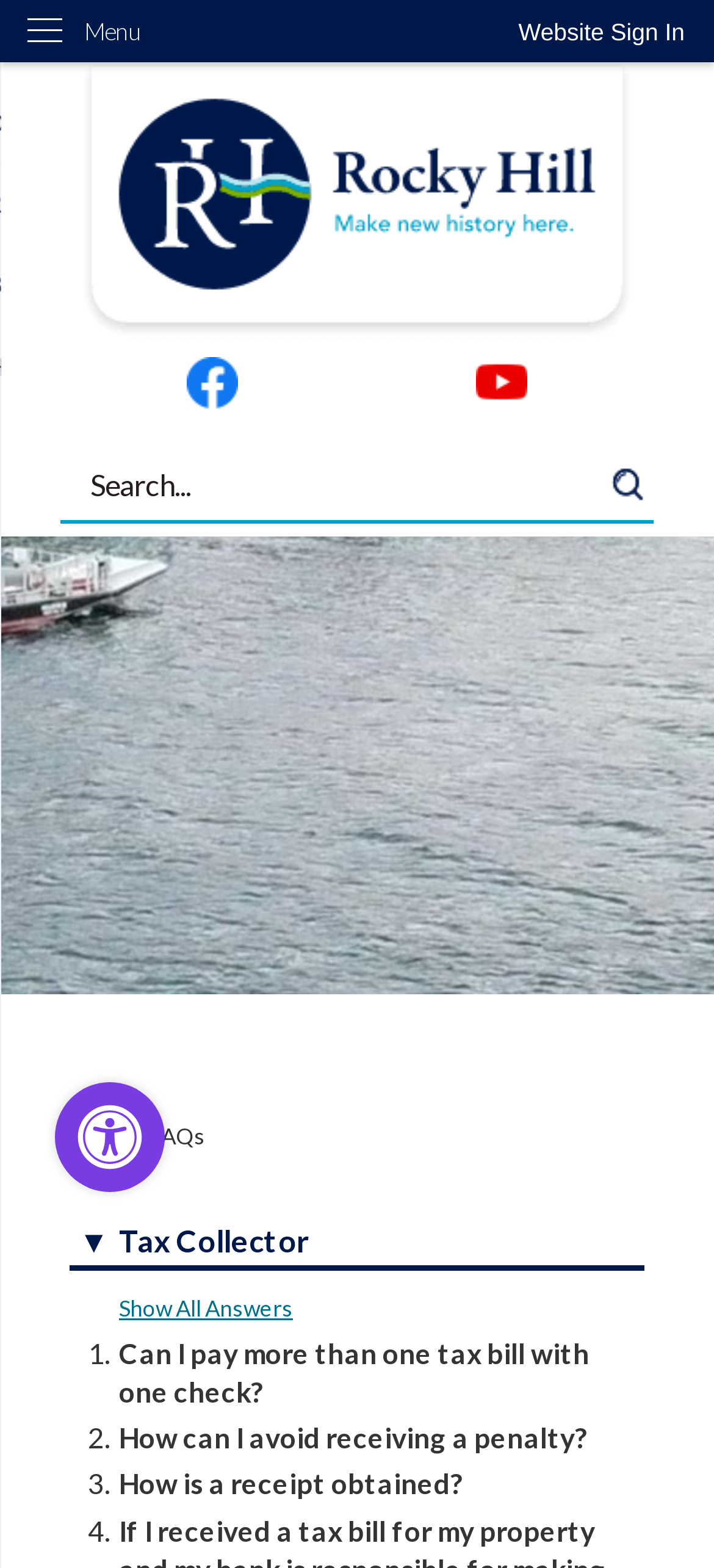Using the element description: "Website Sign In", determine the bounding box coordinates. The coordinates should be in the format [left, top, right, bottom], with values between 0 and 1.

[0.685, 0.0, 1.0, 0.041]